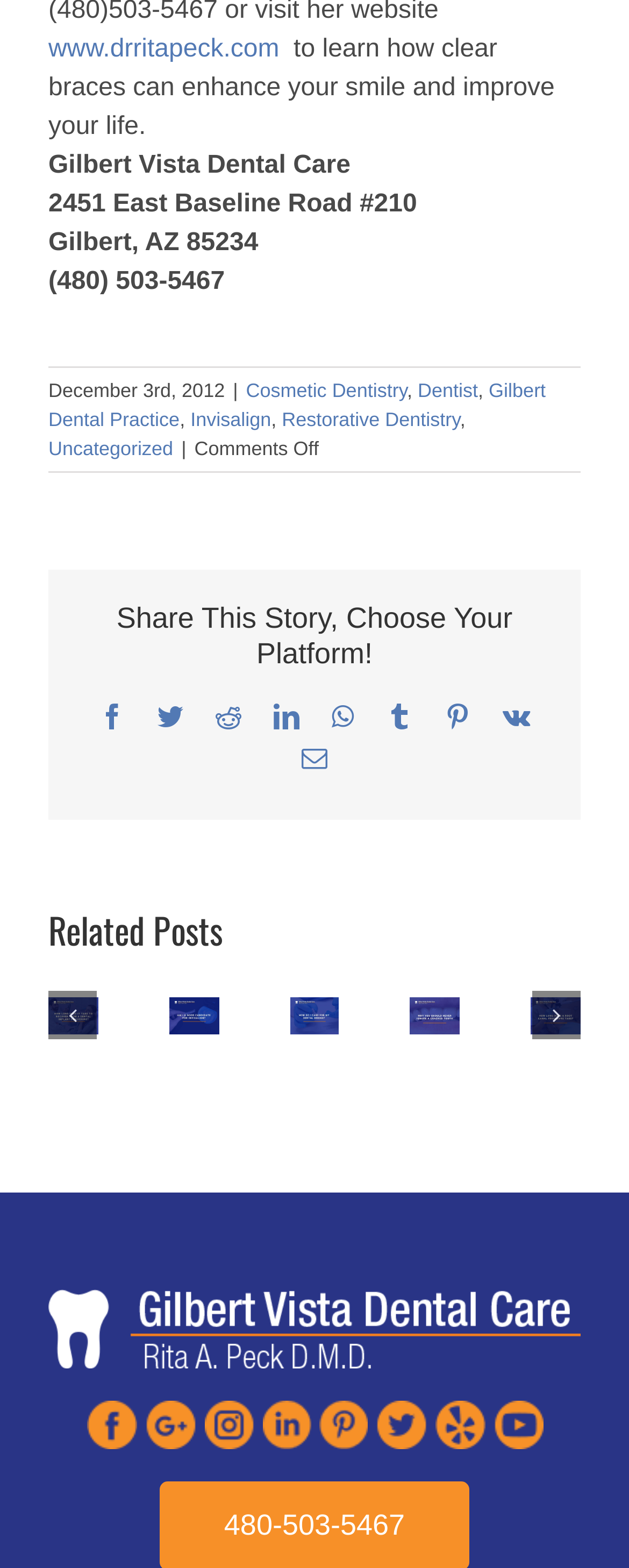Please find the bounding box coordinates of the element that must be clicked to perform the given instruction: "Click on the 'Cosmetic Dentistry' link". The coordinates should be four float numbers from 0 to 1, i.e., [left, top, right, bottom].

[0.391, 0.242, 0.647, 0.256]